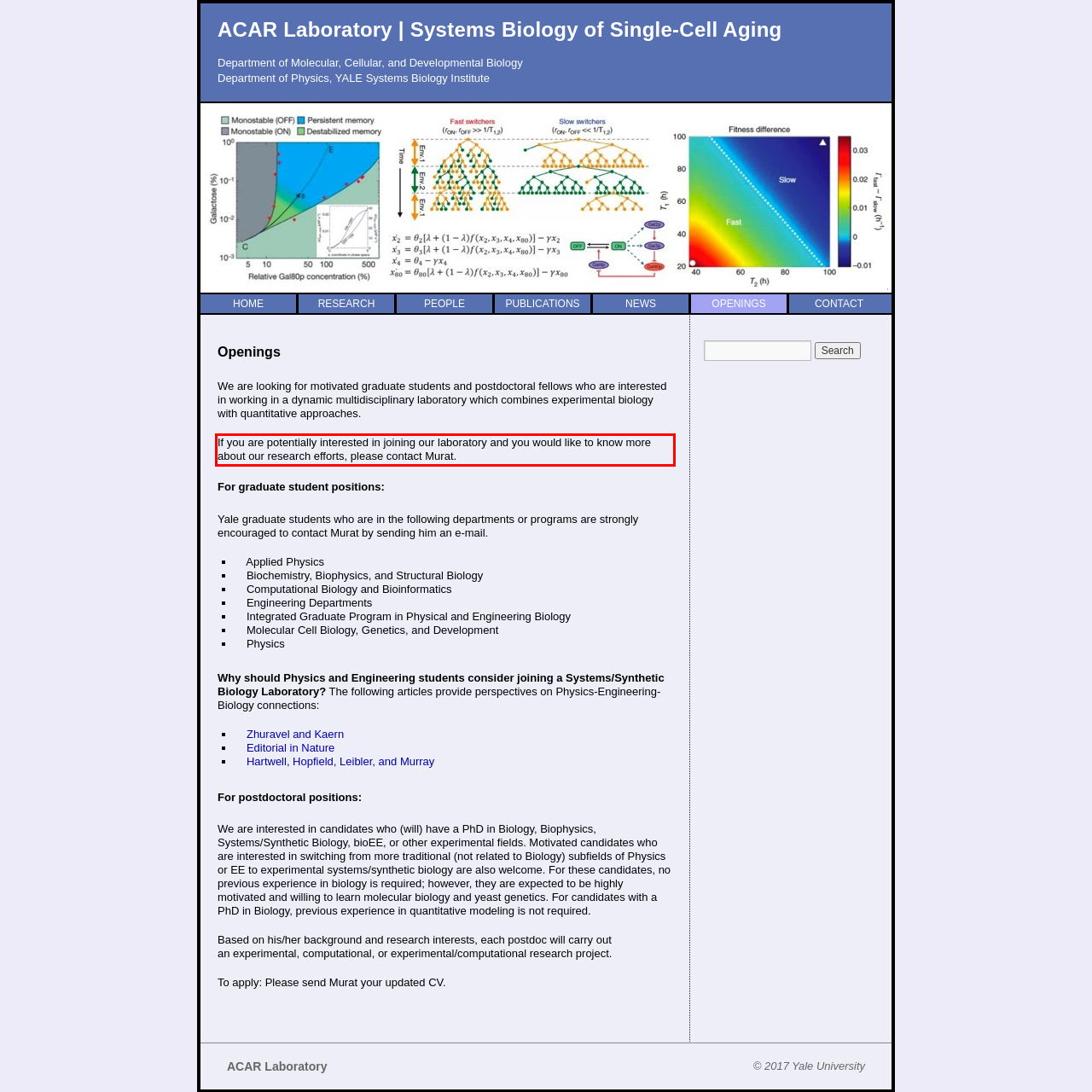Given a screenshot of a webpage containing a red bounding box, perform OCR on the text within this red bounding box and provide the text content.

If you are potentially interested in joining our laboratory and you would like to know more about our research efforts, please contact Murat.